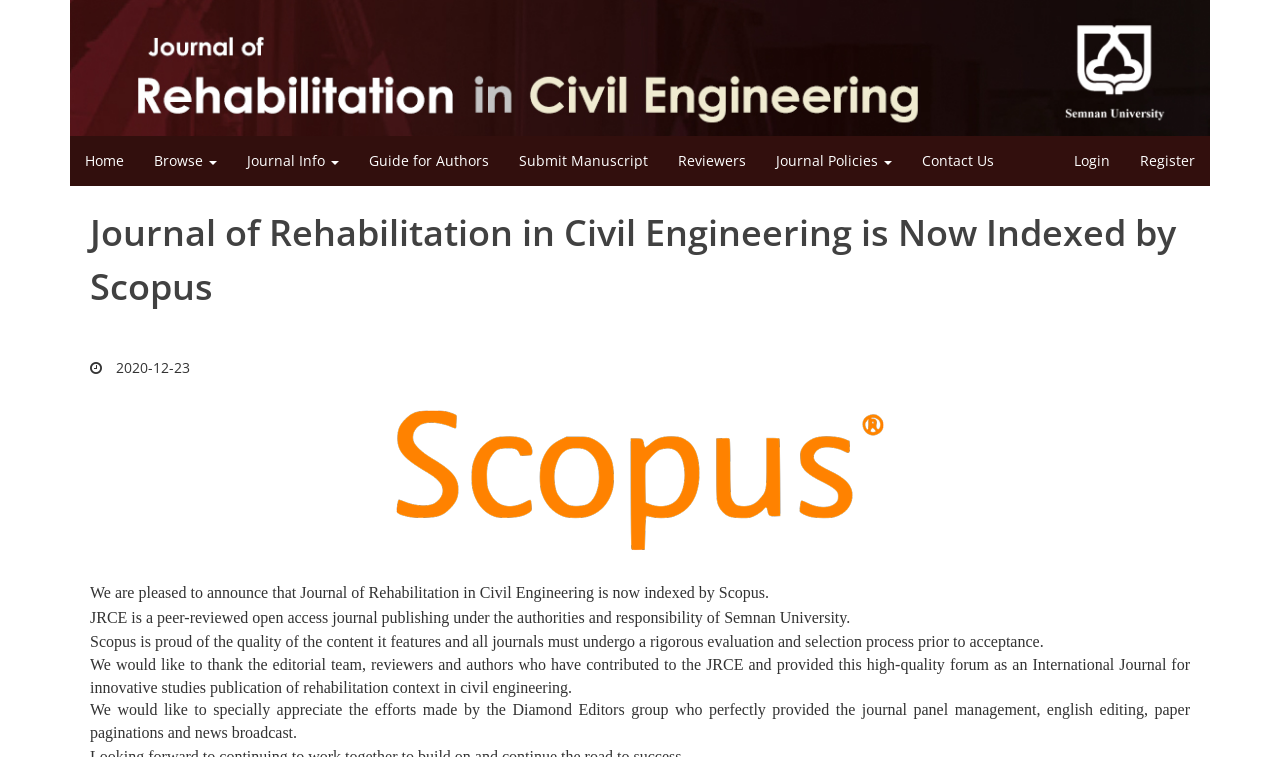What is the purpose of the journal?
Please provide a single word or phrase as your answer based on the image.

Publication of rehabilitation context in civil engineering